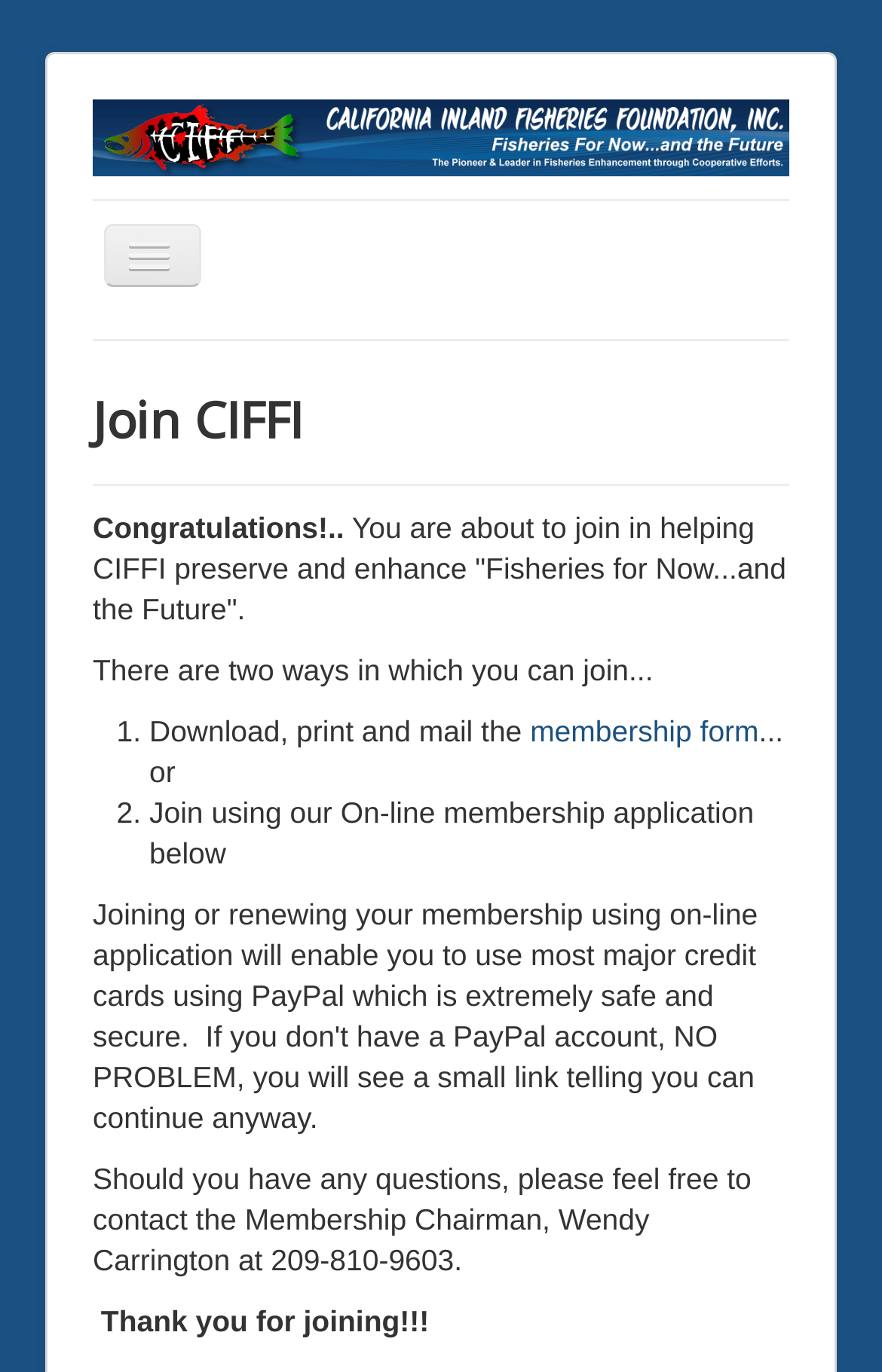Specify the bounding box coordinates for the region that must be clicked to perform the given instruction: "Read the Did You Know Articles".

[0.105, 0.522, 0.895, 0.574]